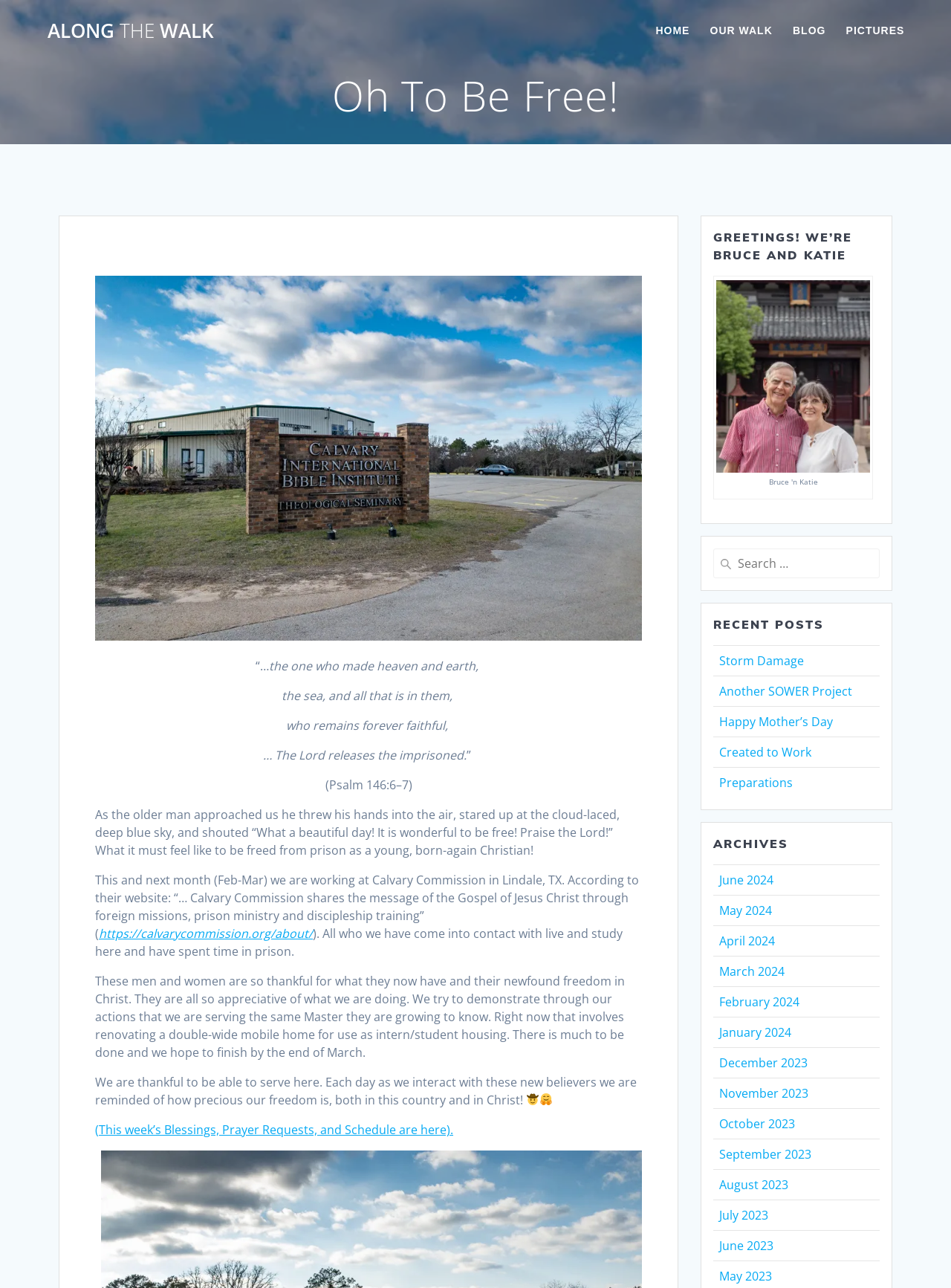Refer to the image and provide a thorough answer to this question:
What is the authors' current location?

The authors' current location can be determined by reading the text content of the page. The post mentions that they are currently working at Calvary Commission in Lindale, TX.